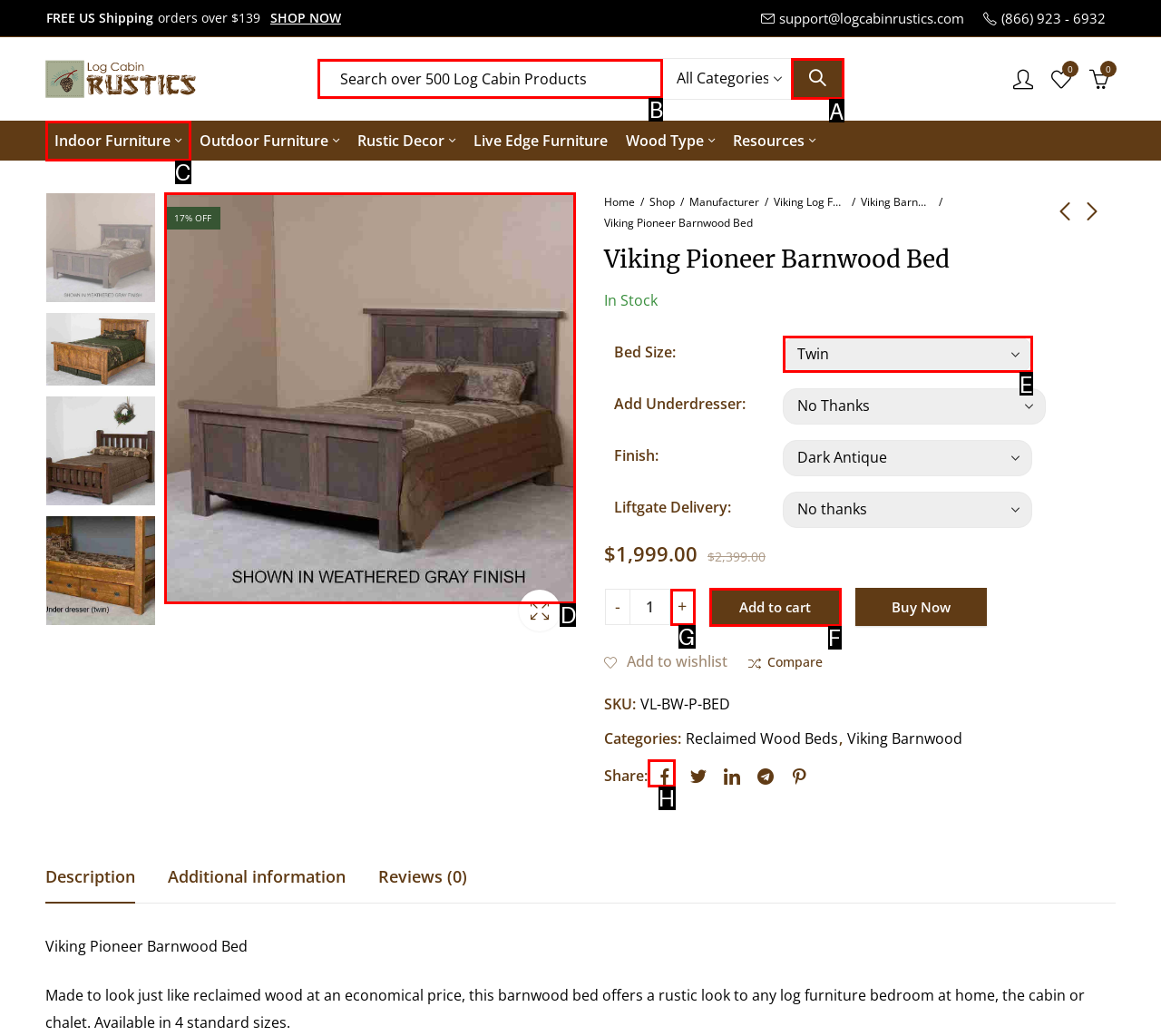Which lettered option should I select to achieve the task: Search over 500 Log Cabin Products according to the highlighted elements in the screenshot?

B